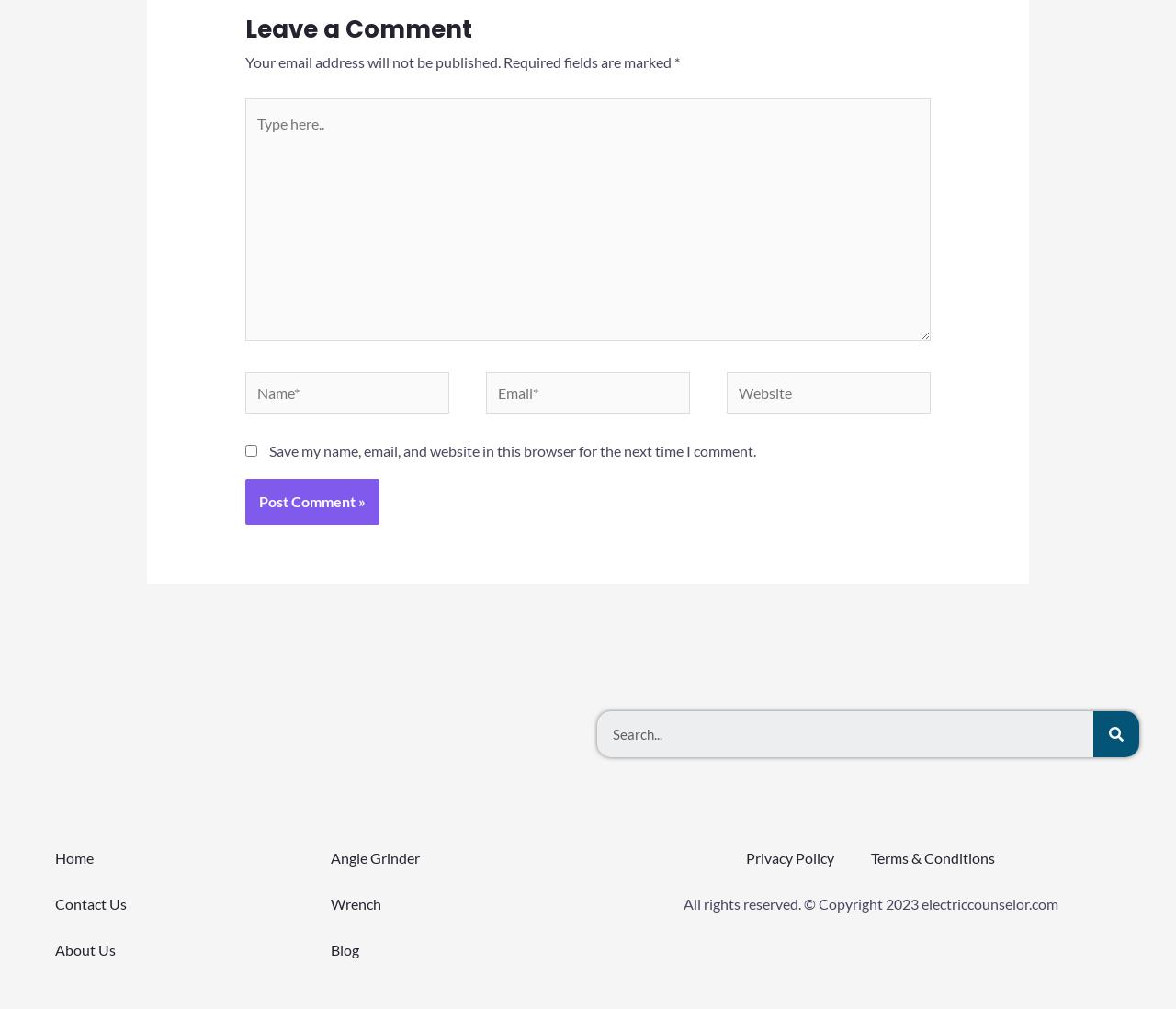Please determine the bounding box coordinates of the clickable area required to carry out the following instruction: "Search for something". The coordinates must be four float numbers between 0 and 1, represented as [left, top, right, bottom].

[0.508, 0.705, 0.93, 0.751]